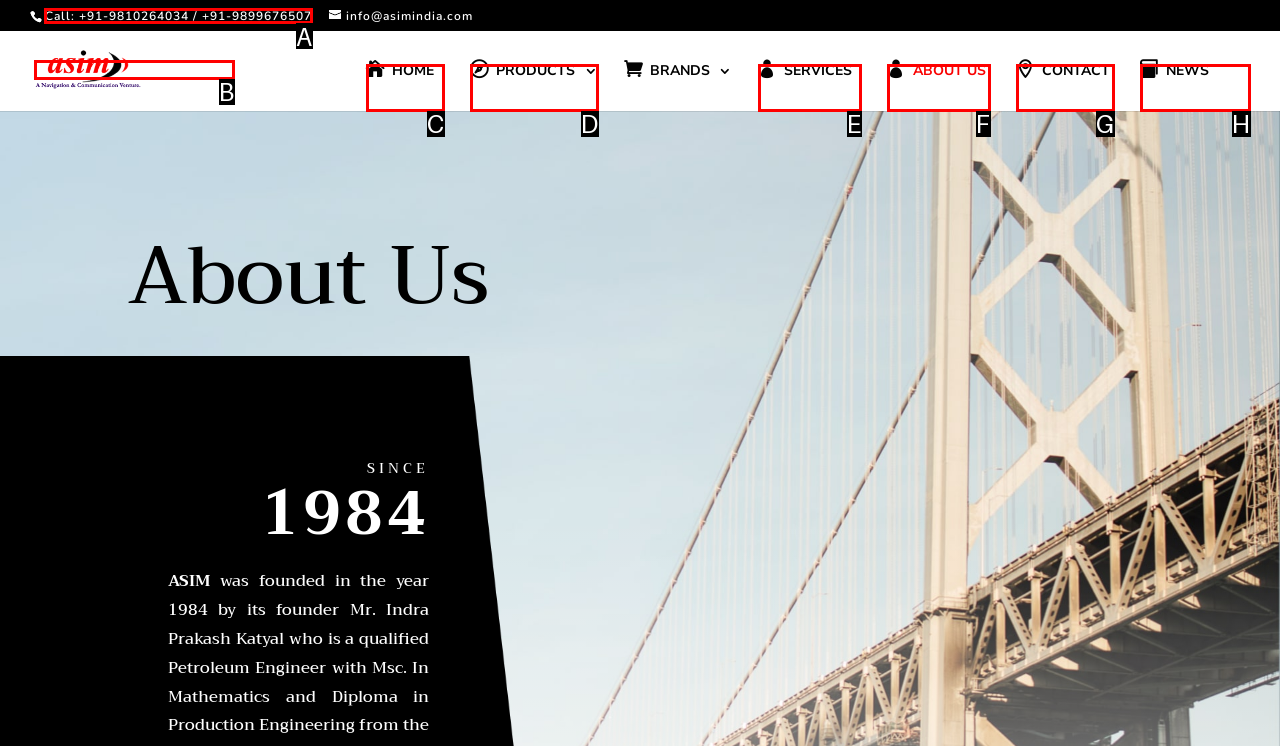Determine which UI element you should click to perform the task: Call the phone number +91-9810264034
Provide the letter of the correct option from the given choices directly.

A